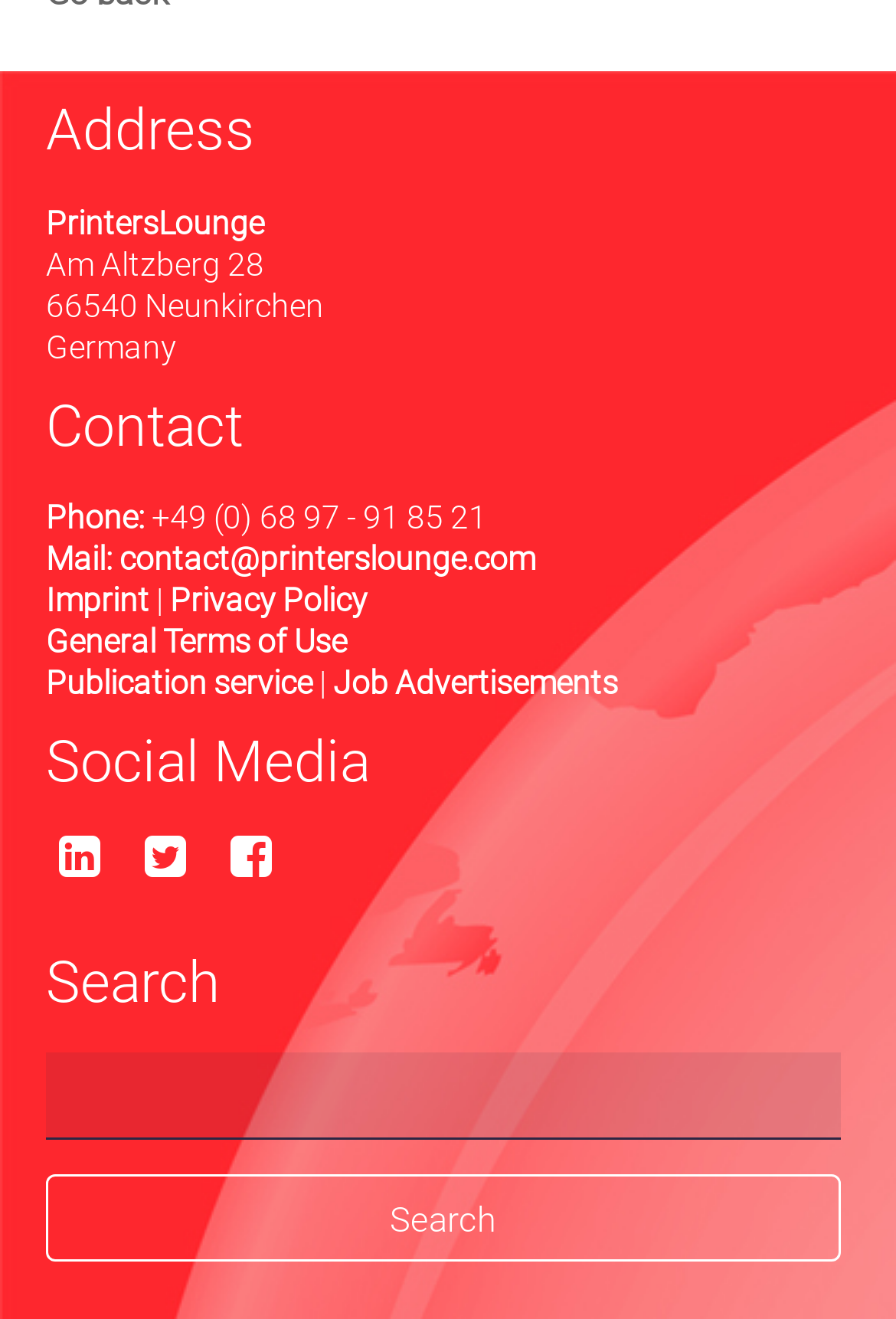Identify the bounding box coordinates of the element to click to follow this instruction: 'Search for keywords'. Ensure the coordinates are four float values between 0 and 1, provided as [left, top, right, bottom].

[0.051, 0.799, 0.937, 0.865]